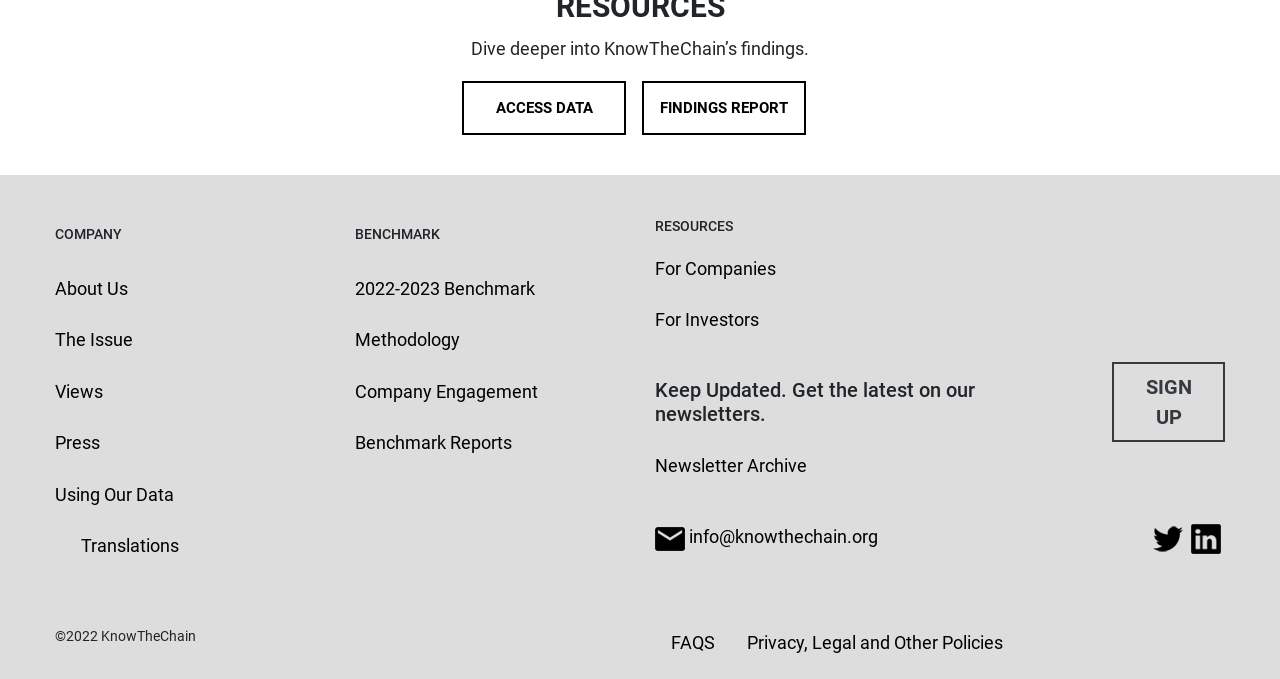Please answer the following question using a single word or phrase: 
How can users stay updated with KnowTheChain's latest news?

Sign up for newsletter